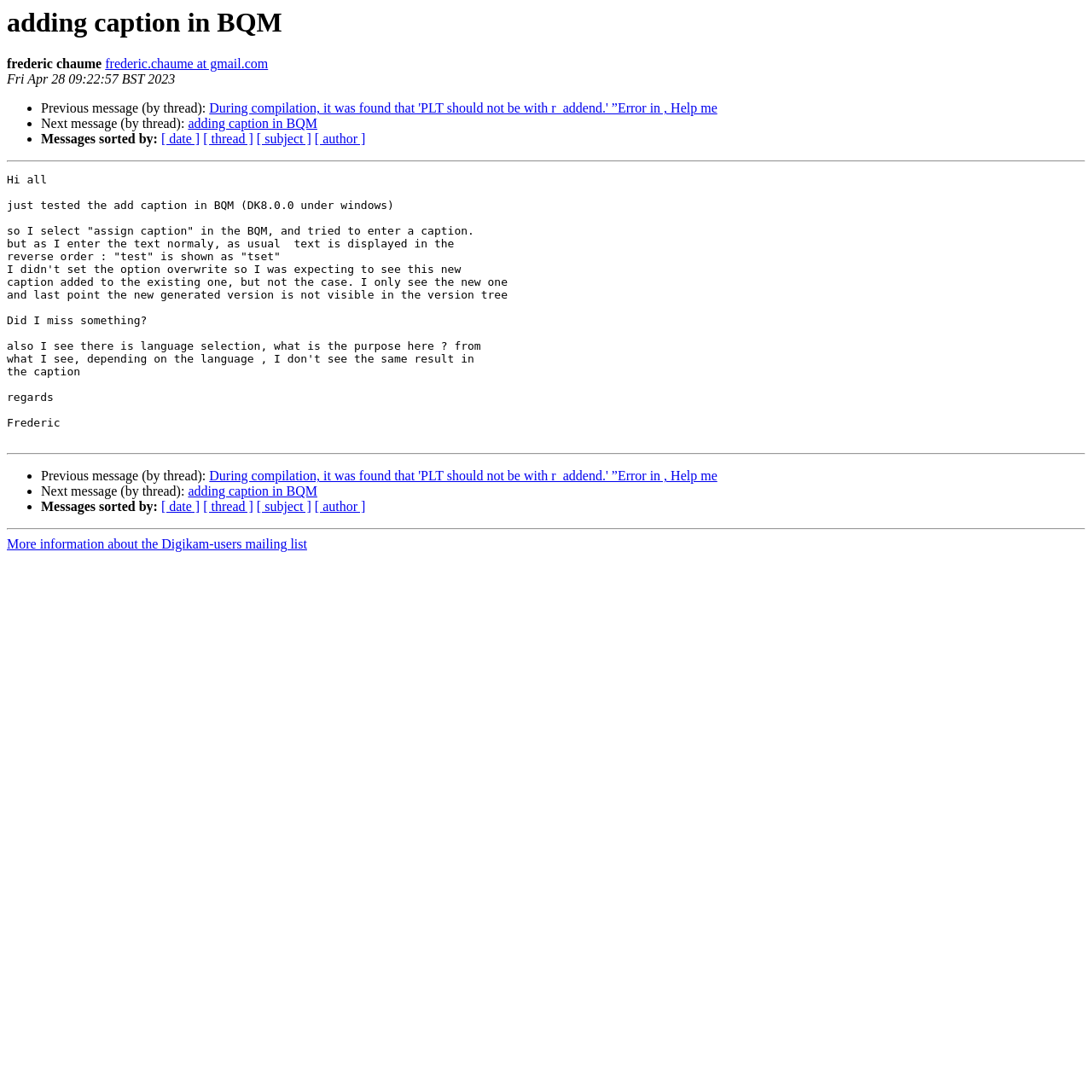Pinpoint the bounding box coordinates of the element to be clicked to execute the instruction: "View next message".

[0.172, 0.107, 0.291, 0.12]